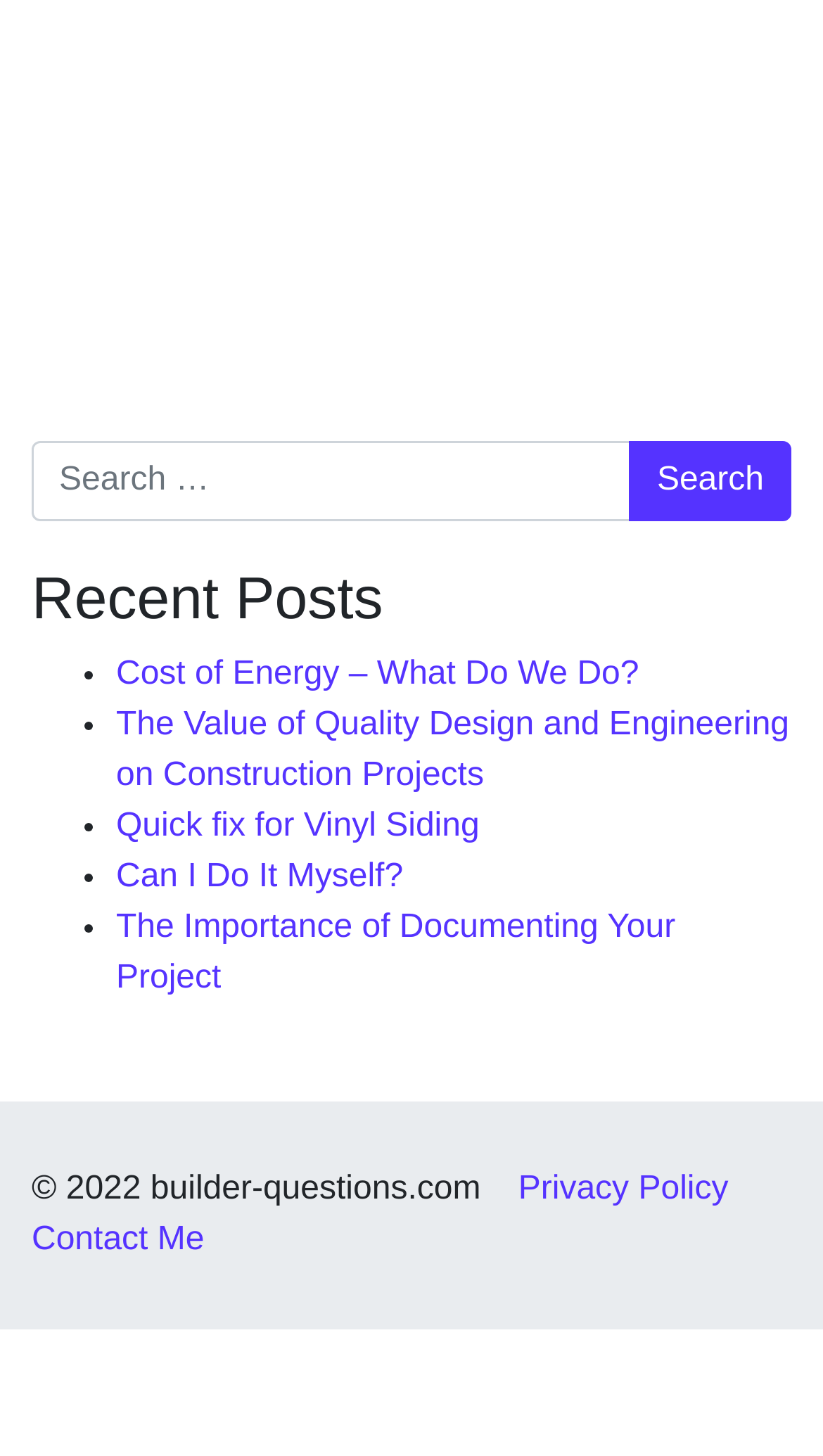How many recent posts are listed?
Answer the question with detailed information derived from the image.

The webpage has a section titled 'Recent Posts' which lists five links to different articles, each preceded by a bullet point. These links are 'Cost of Energy – What Do We Do?', 'The Value of Quality Design and Engineering on Construction Projects', 'Quick fix for Vinyl Siding', 'Can I Do It Myself?', and 'The Importance of Documenting Your Project'.